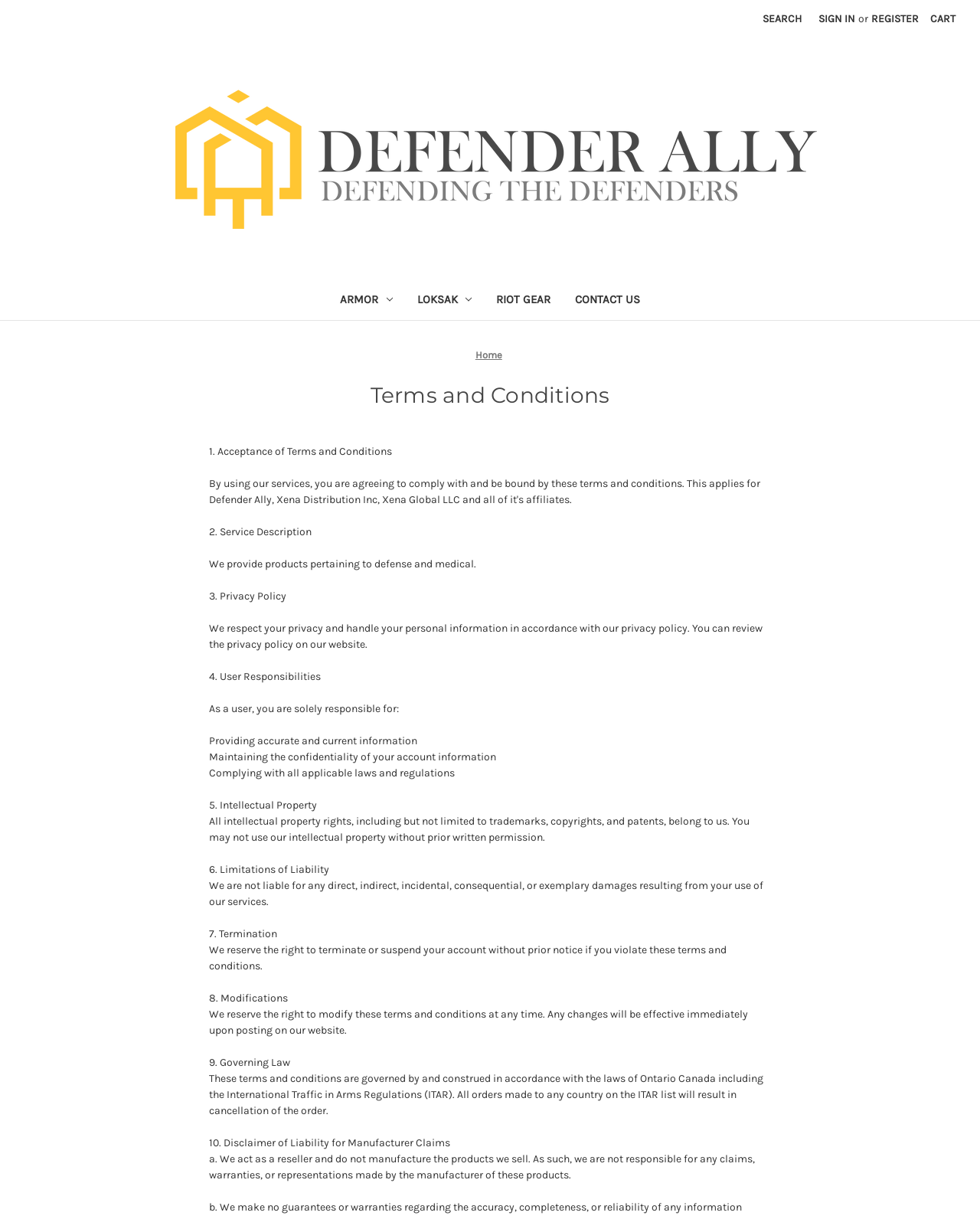Respond to the question below with a single word or phrase:
How many main categories are available?

Three